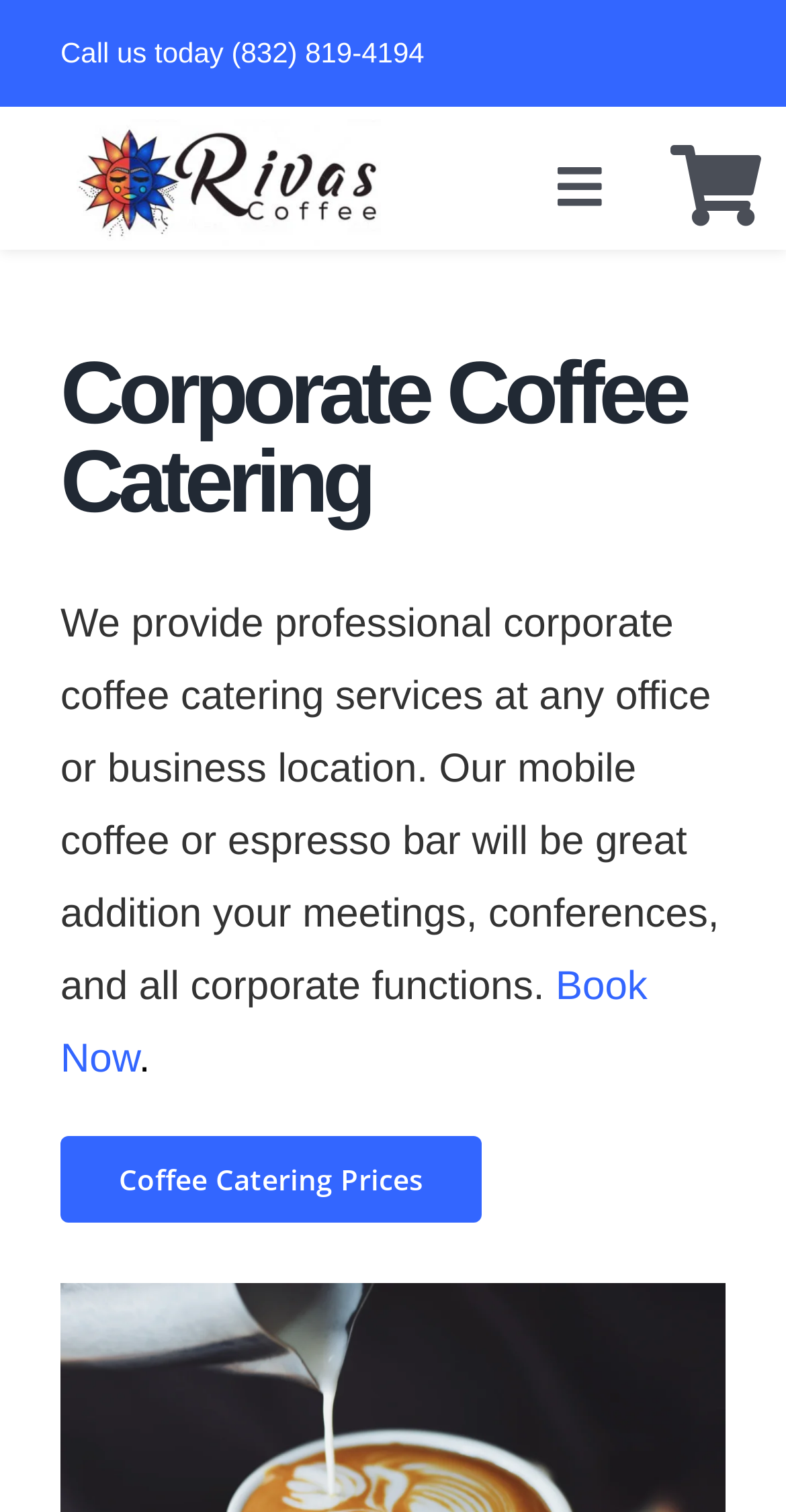Identify the bounding box coordinates of the section that should be clicked to achieve the task described: "Call the phone number".

[0.294, 0.024, 0.54, 0.045]